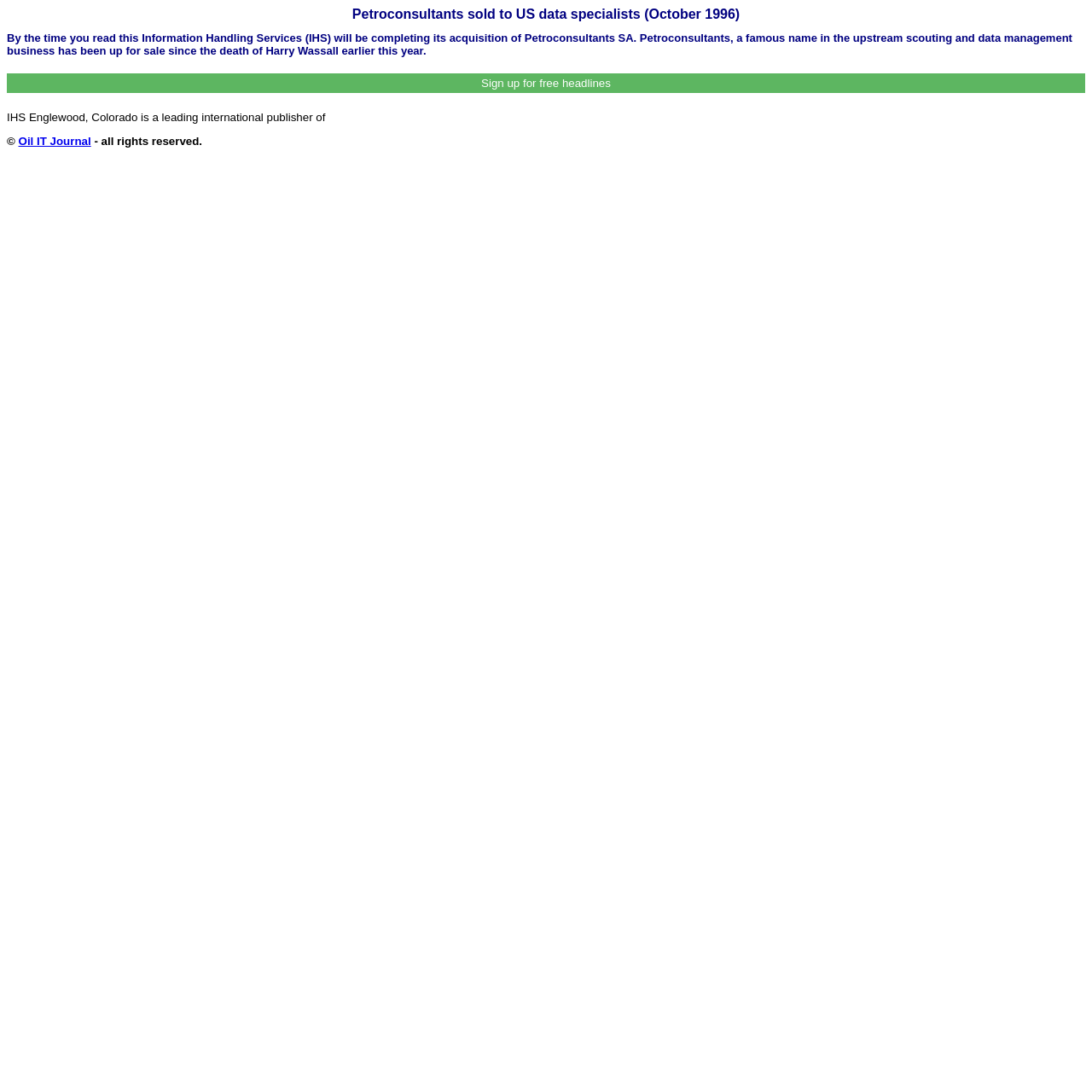What is the copyright status of the webpage?
Please answer the question with a detailed and comprehensive explanation.

The answer can be found in the StaticText element which states '- all rights reserved.'